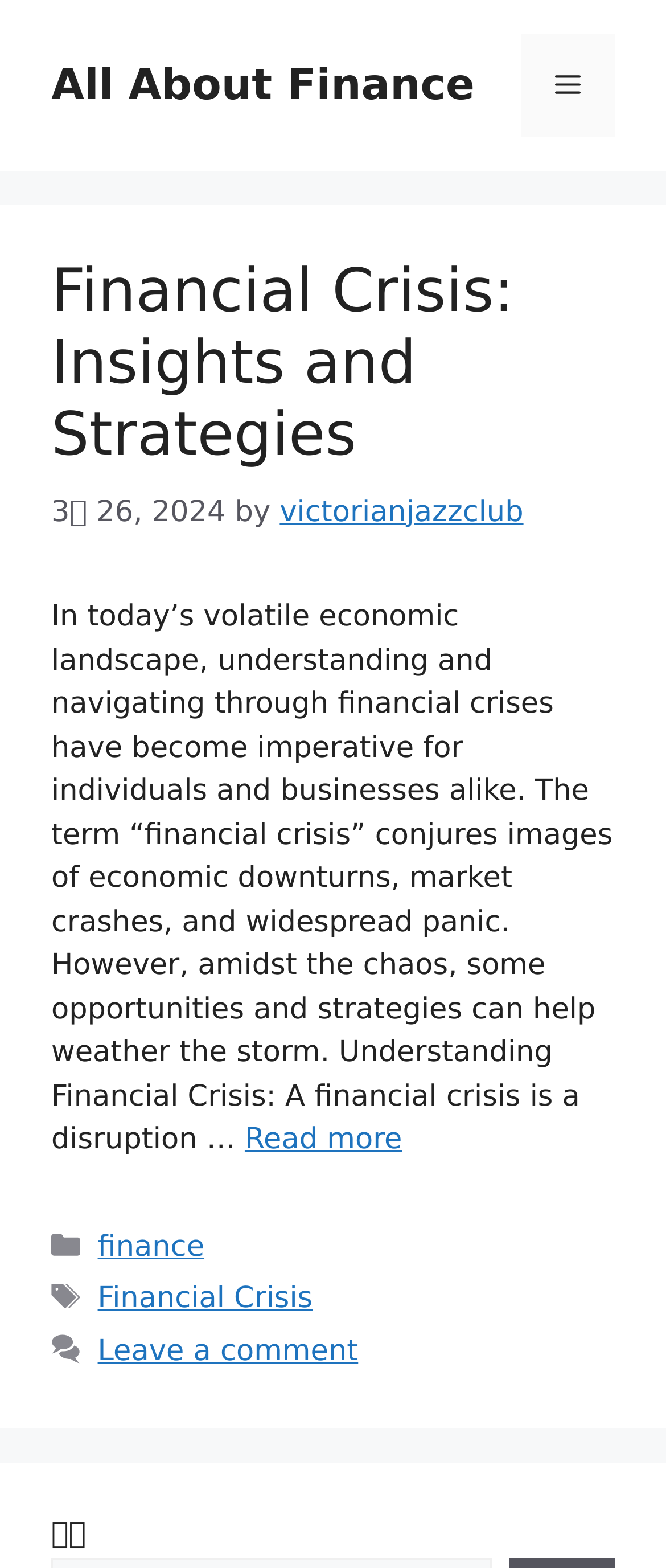Identify the bounding box for the UI element described as: "Financial Crisis: Insights and Strategies". The coordinates should be four float numbers between 0 and 1, i.e., [left, top, right, bottom].

[0.077, 0.165, 0.772, 0.3]